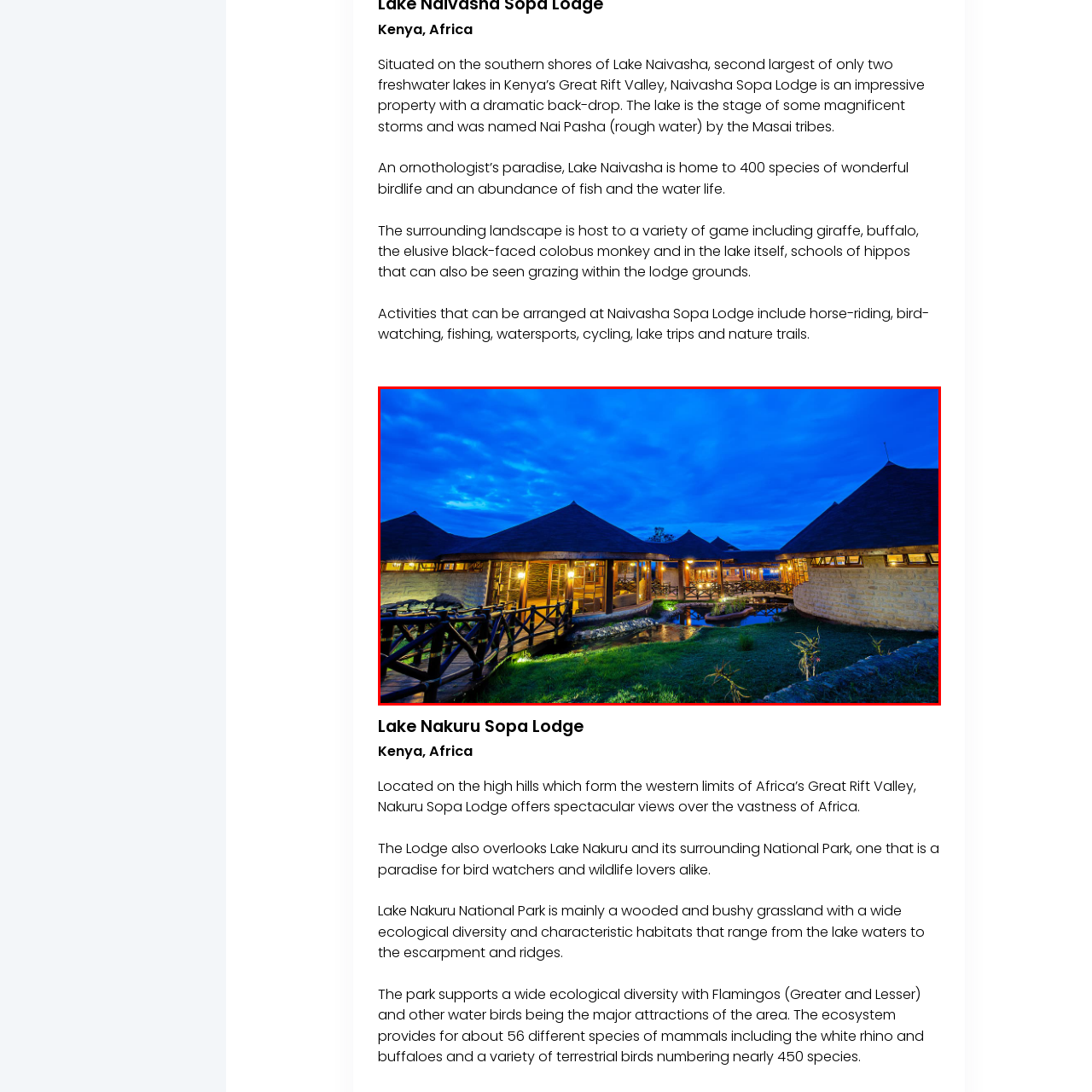Concentrate on the image bordered by the red line and give a one-word or short phrase answer to the following question:
What is the purpose of the lodge's location?

To offer breathtaking views